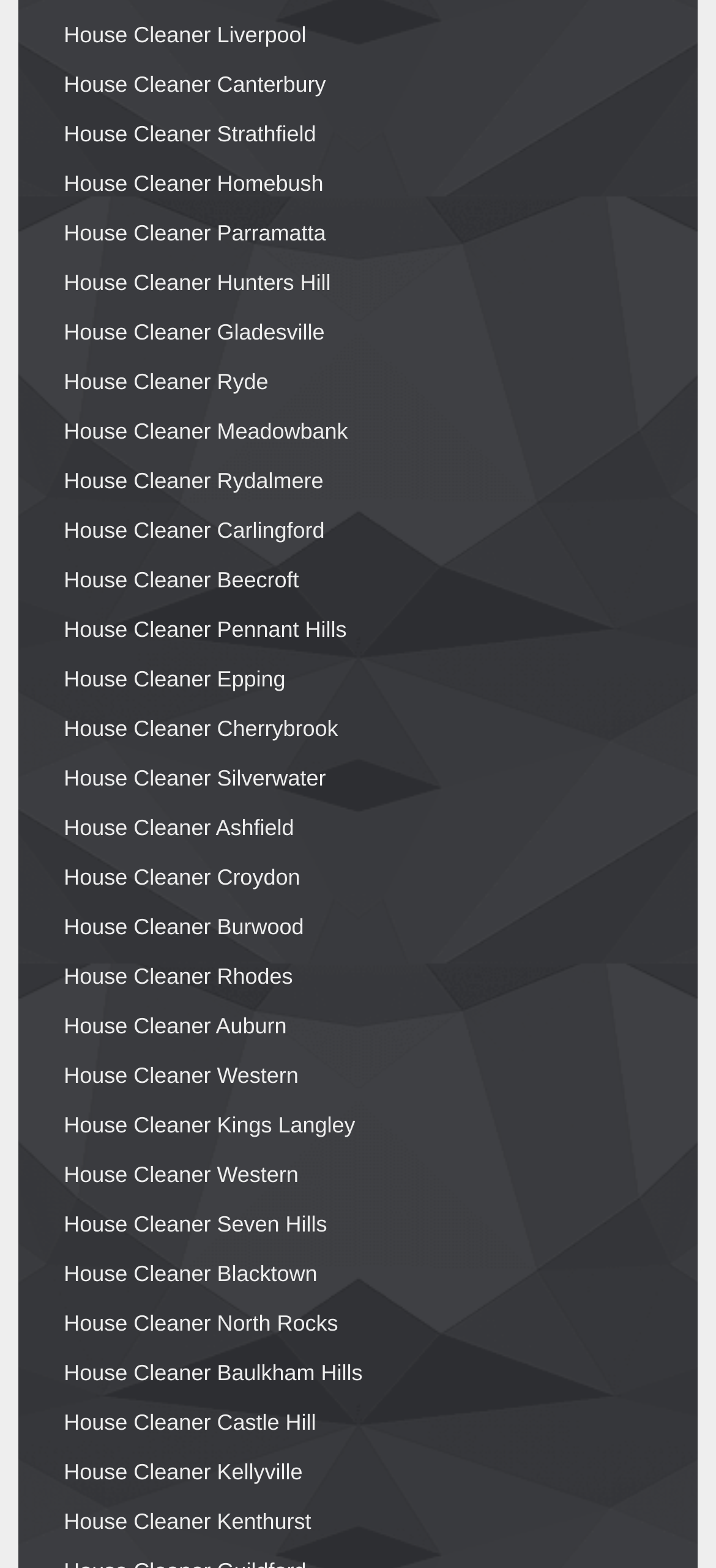Identify the bounding box coordinates for the UI element described by the following text: "projects". Provide the coordinates as four float numbers between 0 and 1, in the format [left, top, right, bottom].

None